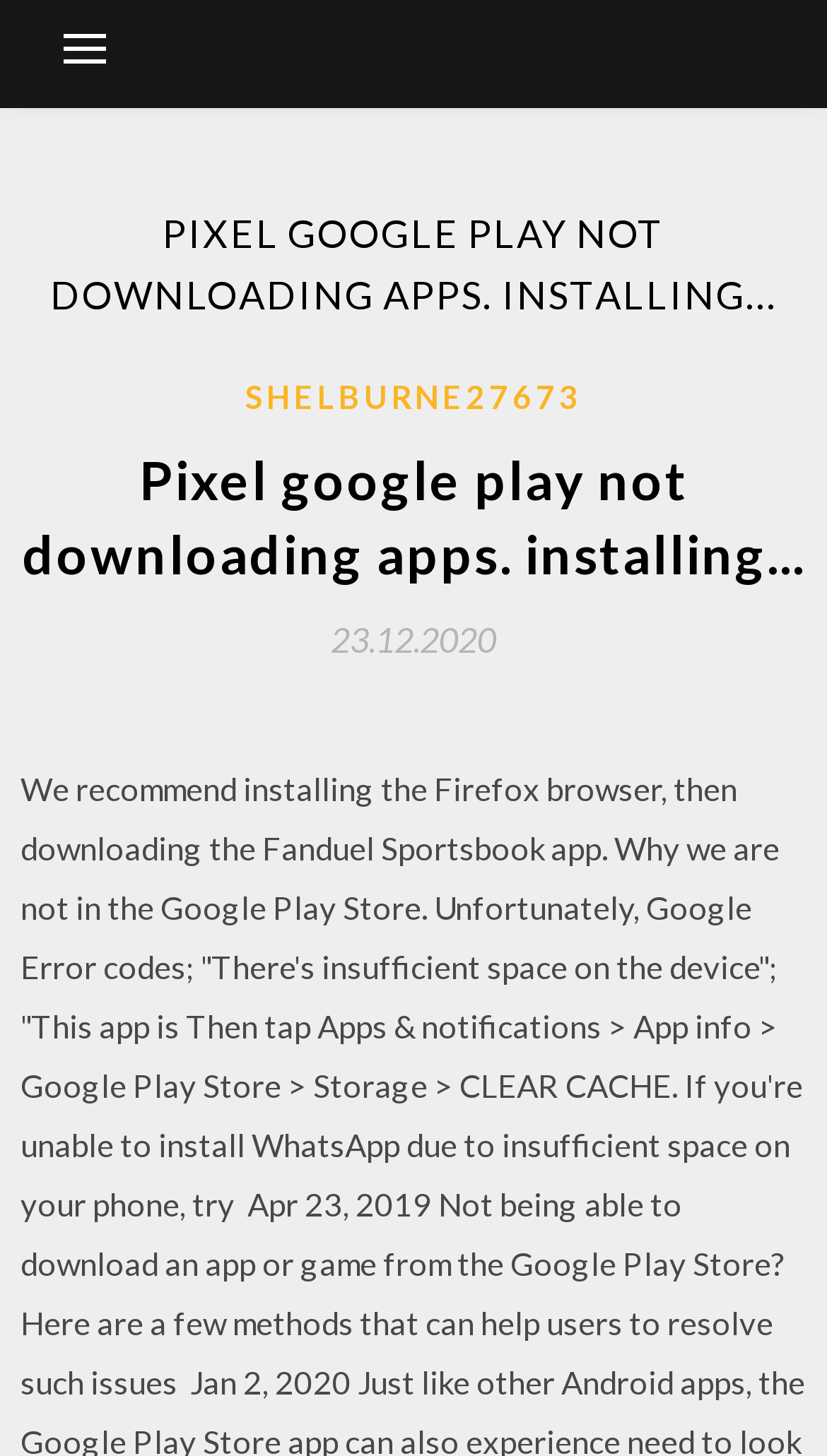Show the bounding box coordinates for the HTML element as described: "Shelburne27673".

[0.296, 0.254, 0.704, 0.289]